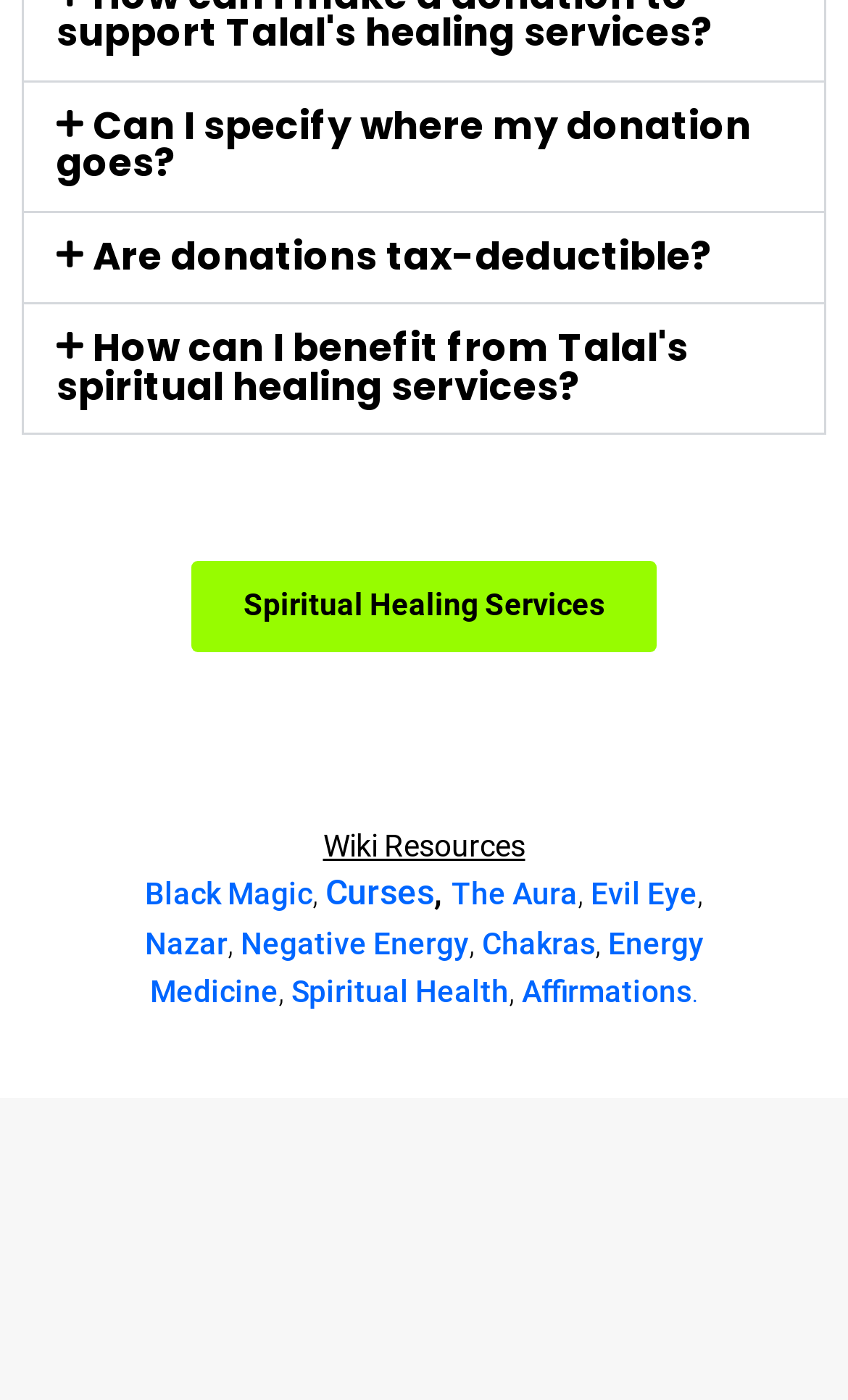Please mark the clickable region by giving the bounding box coordinates needed to complete this instruction: "Explore 'Spiritual Health'".

[0.344, 0.696, 0.6, 0.72]